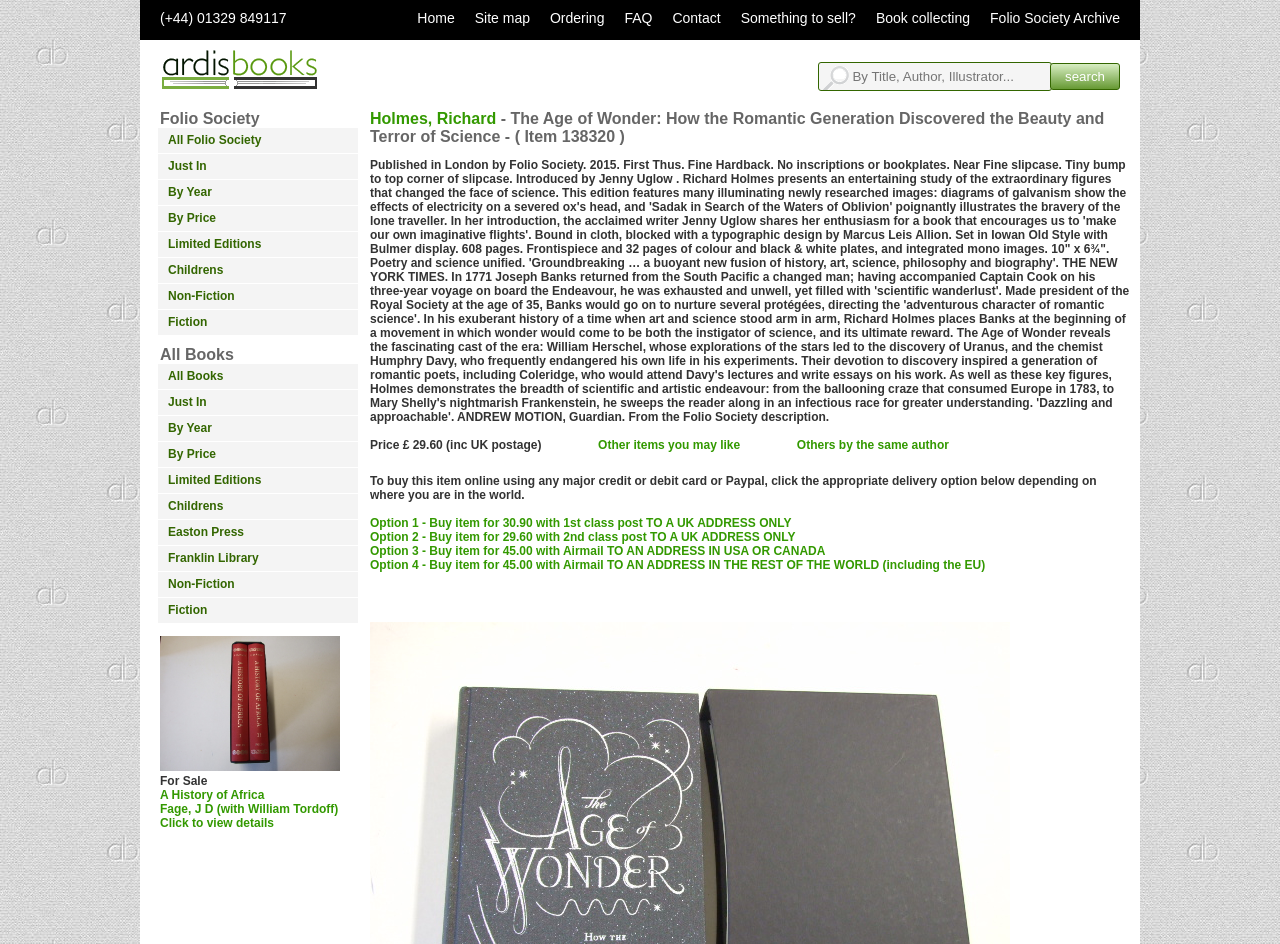How much does the book cost with 1st class post to a UK address?
Using the information from the image, provide a comprehensive answer to the question.

I found the price by looking at the link that says 'Option 1 - Buy item for 30.90 with 1st class post TO A UK ADDRESS ONLY', which suggests that the book costs 30.90 with 1st class post to a UK address.